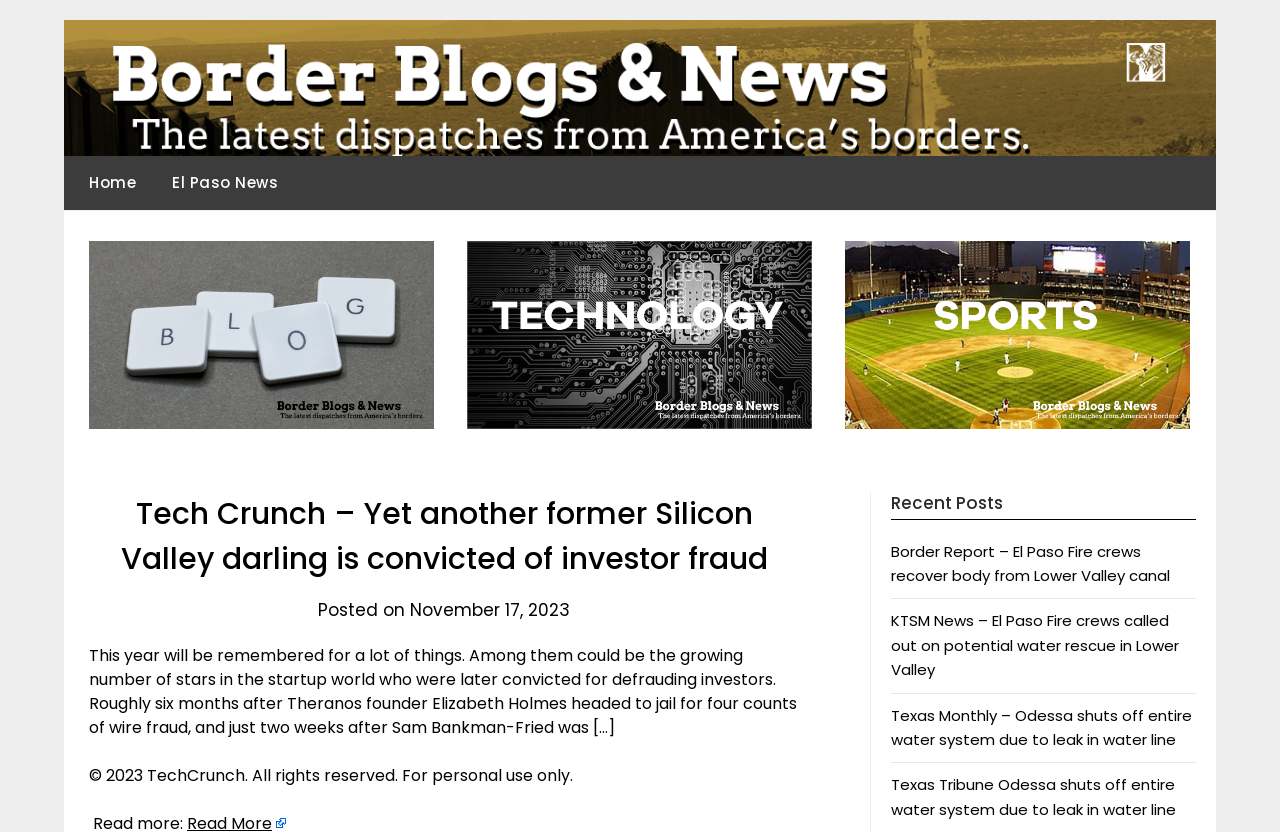Determine the bounding box coordinates of the target area to click to execute the following instruction: "Read the article about the former Silicon Valley darling convicted of investor fraud."

[0.07, 0.591, 0.624, 0.699]